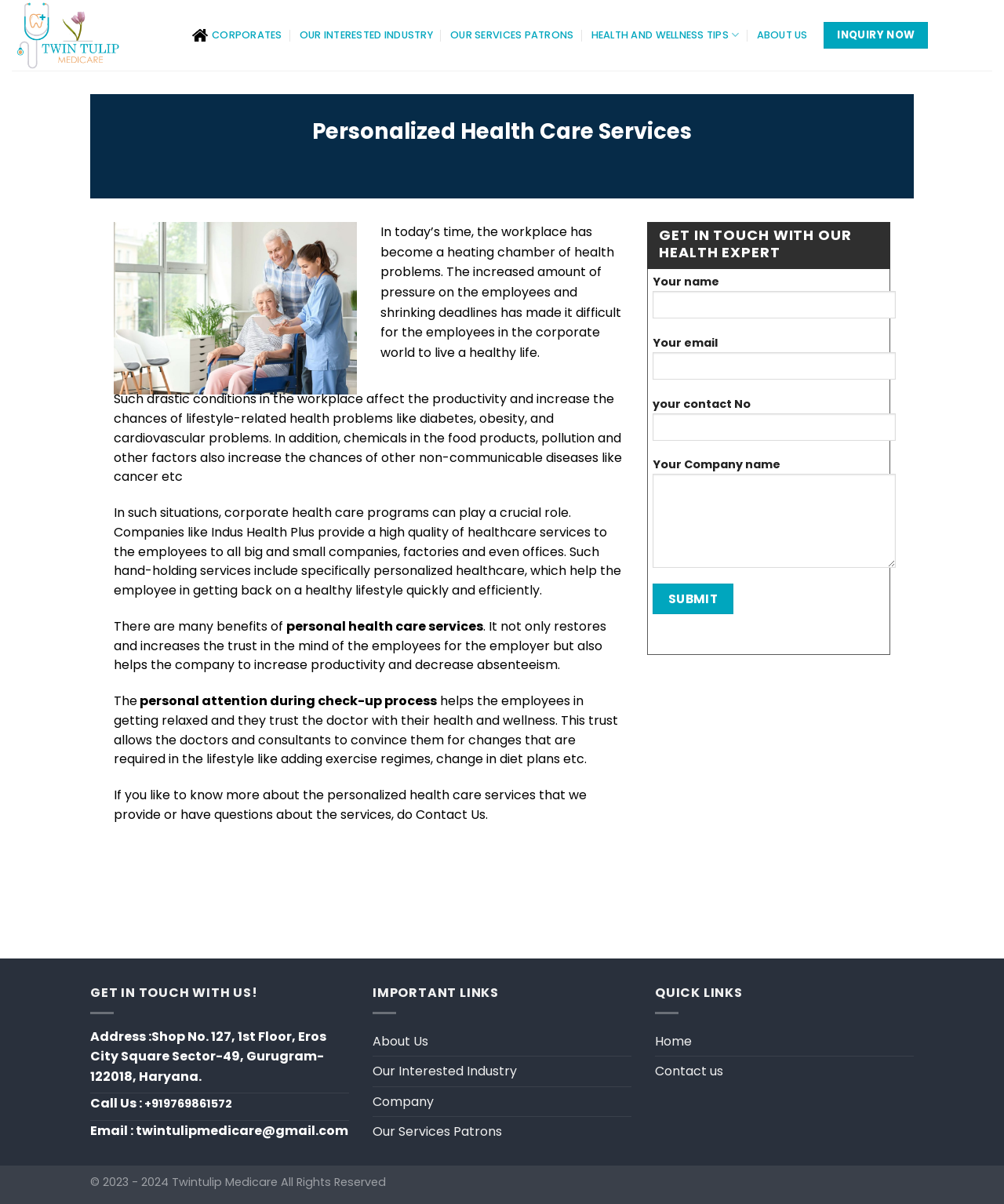Using details from the image, please answer the following question comprehensively:
How can employees get relaxed during the check-up process?

I found the answer by reading the text on the webpage, which explains that personal attention during the check-up process helps employees get relaxed and trust the doctor with their health and wellness.